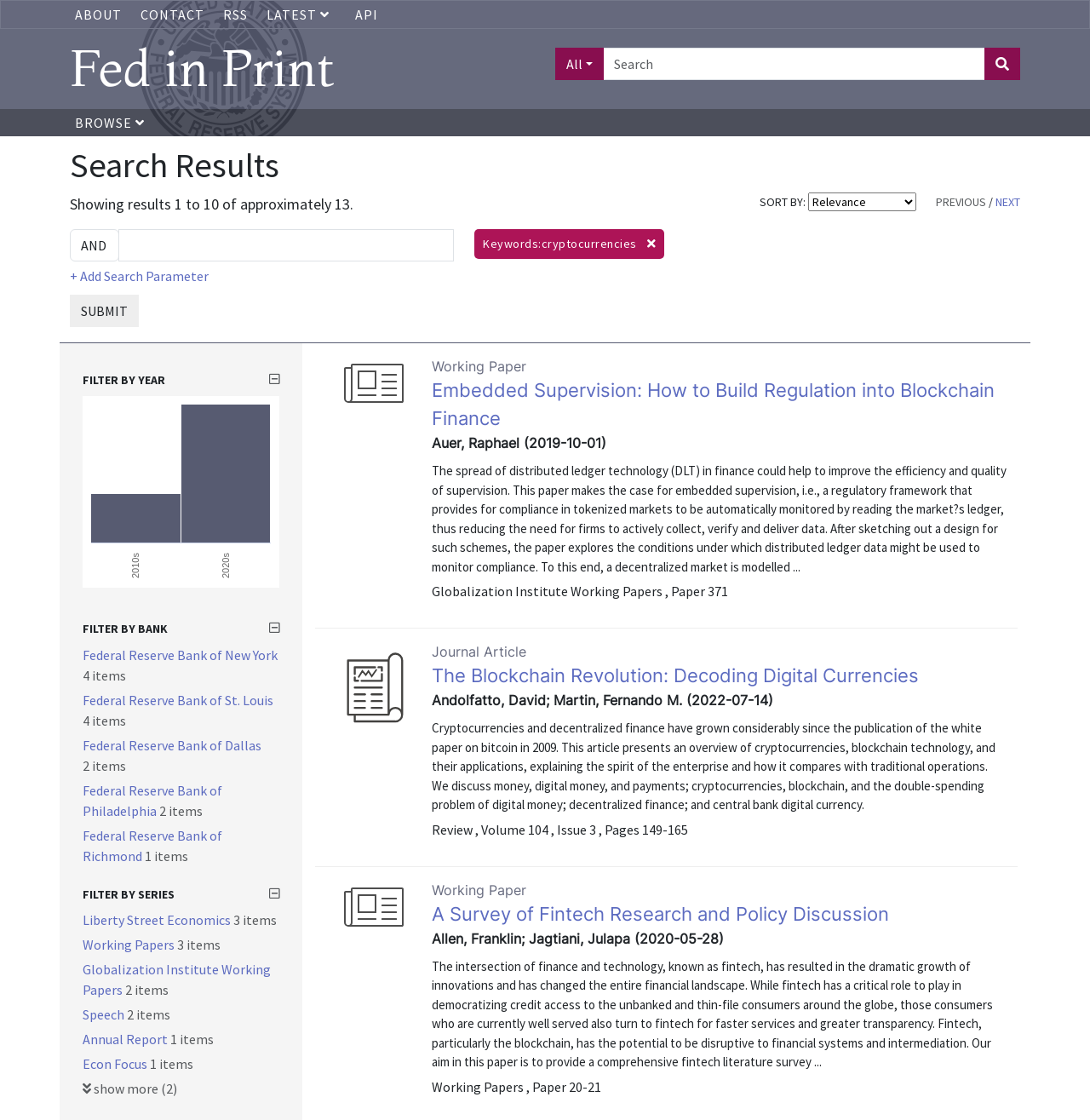What is the purpose of the 'SUBMIT' button?
Answer with a single word or short phrase according to what you see in the image.

To submit search parameters